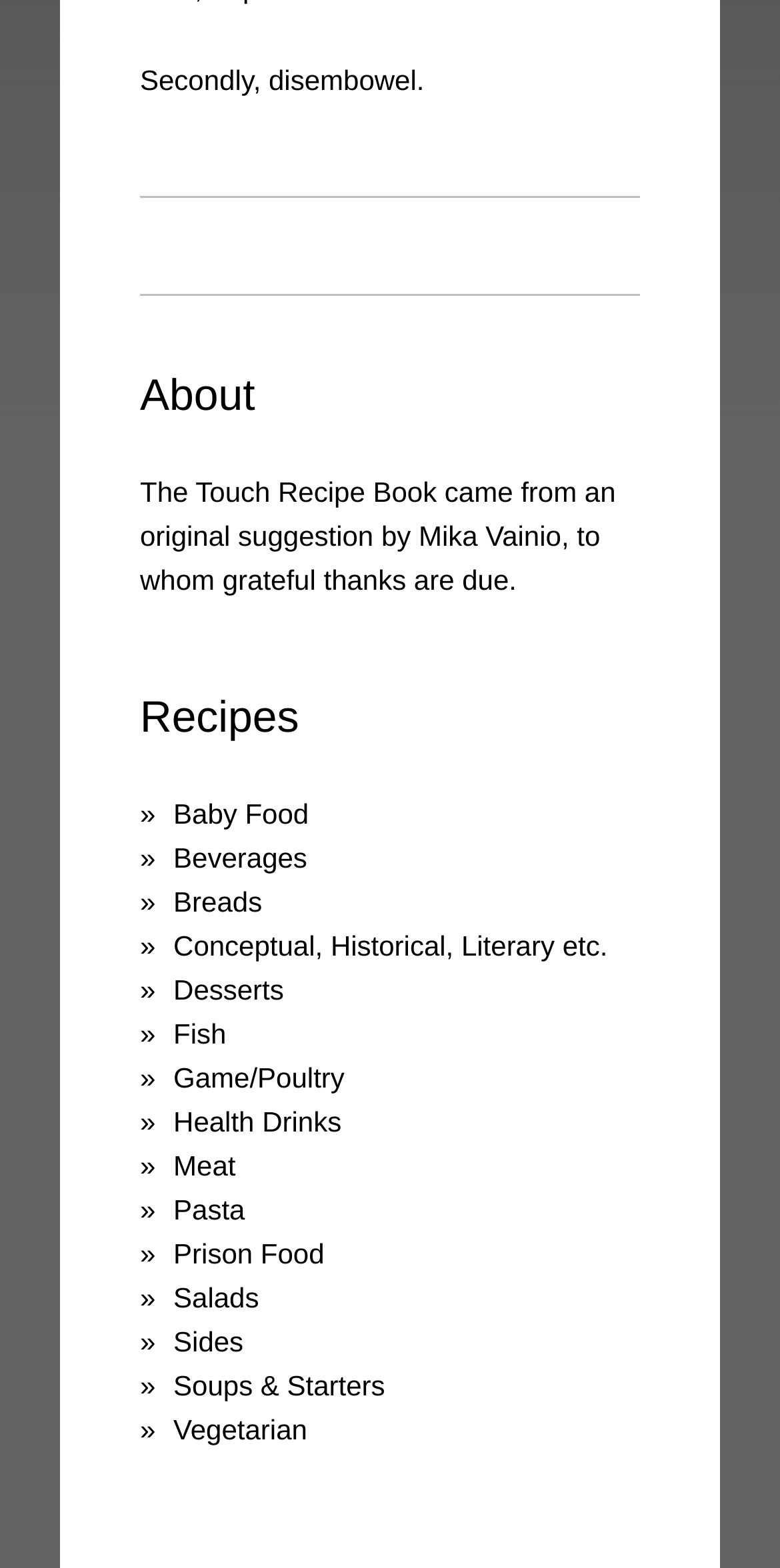Determine the bounding box coordinates of the target area to click to execute the following instruction: "explore Prison Food."

[0.222, 0.785, 0.416, 0.813]